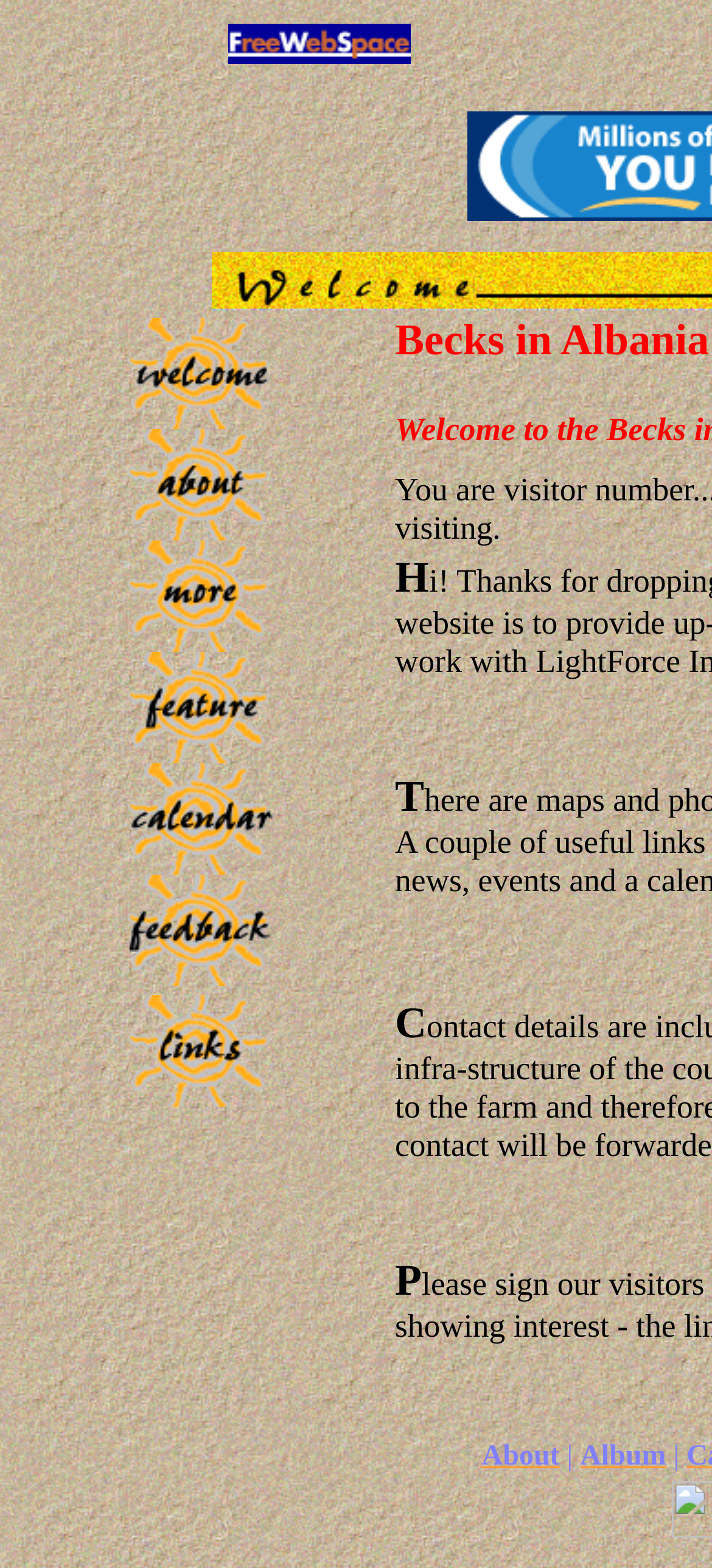What is the text next to the last link in the personal section?
Please answer the question with a single word or phrase, referencing the image.

P